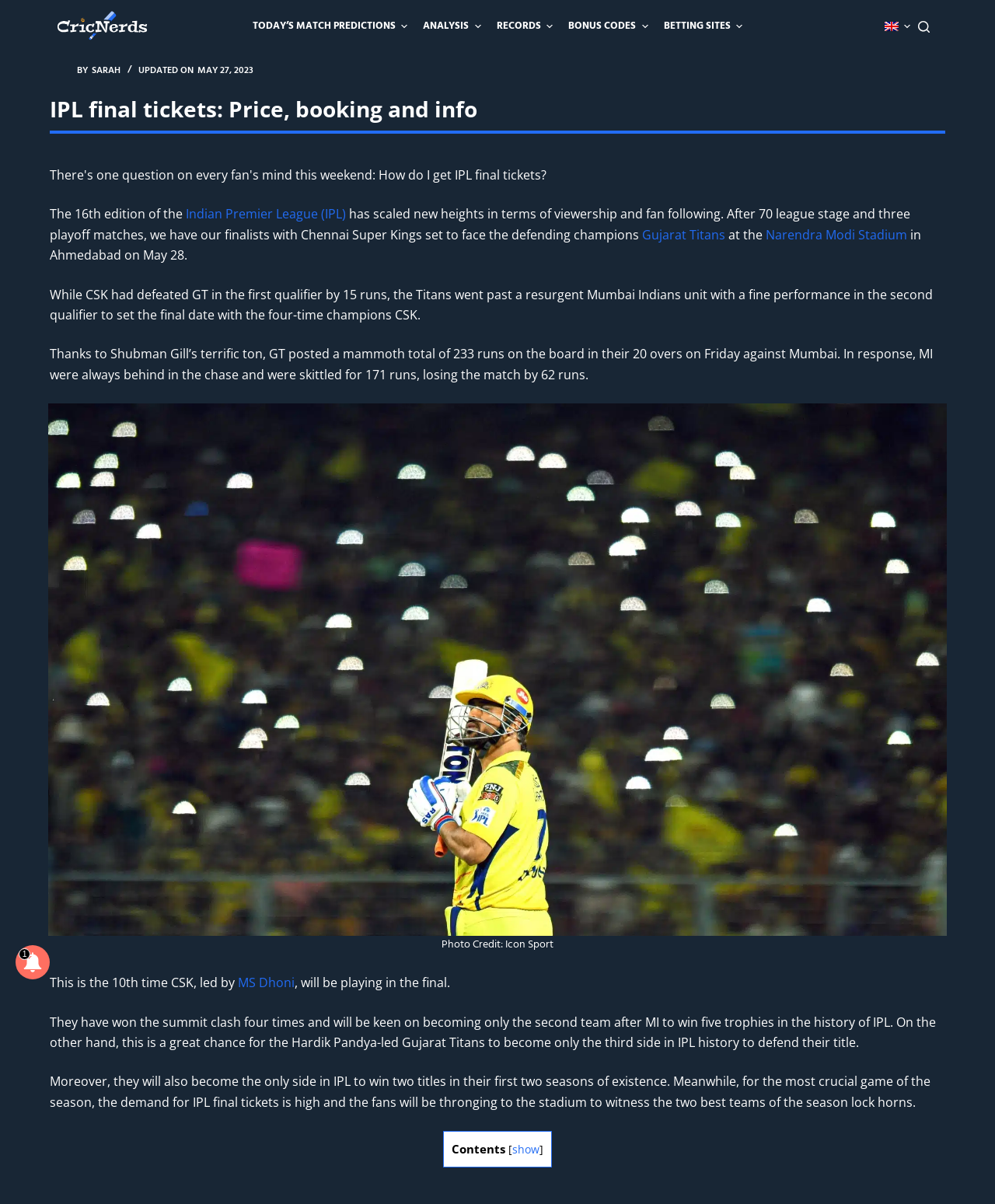What is the name of the CSK captain?
Examine the image and provide an in-depth answer to the question.

The answer can be found in the paragraph that mentions CSK's history in the IPL. The paragraph states 'This is the 10th time CSK, led by MS Dhoni, will be playing in the final.'